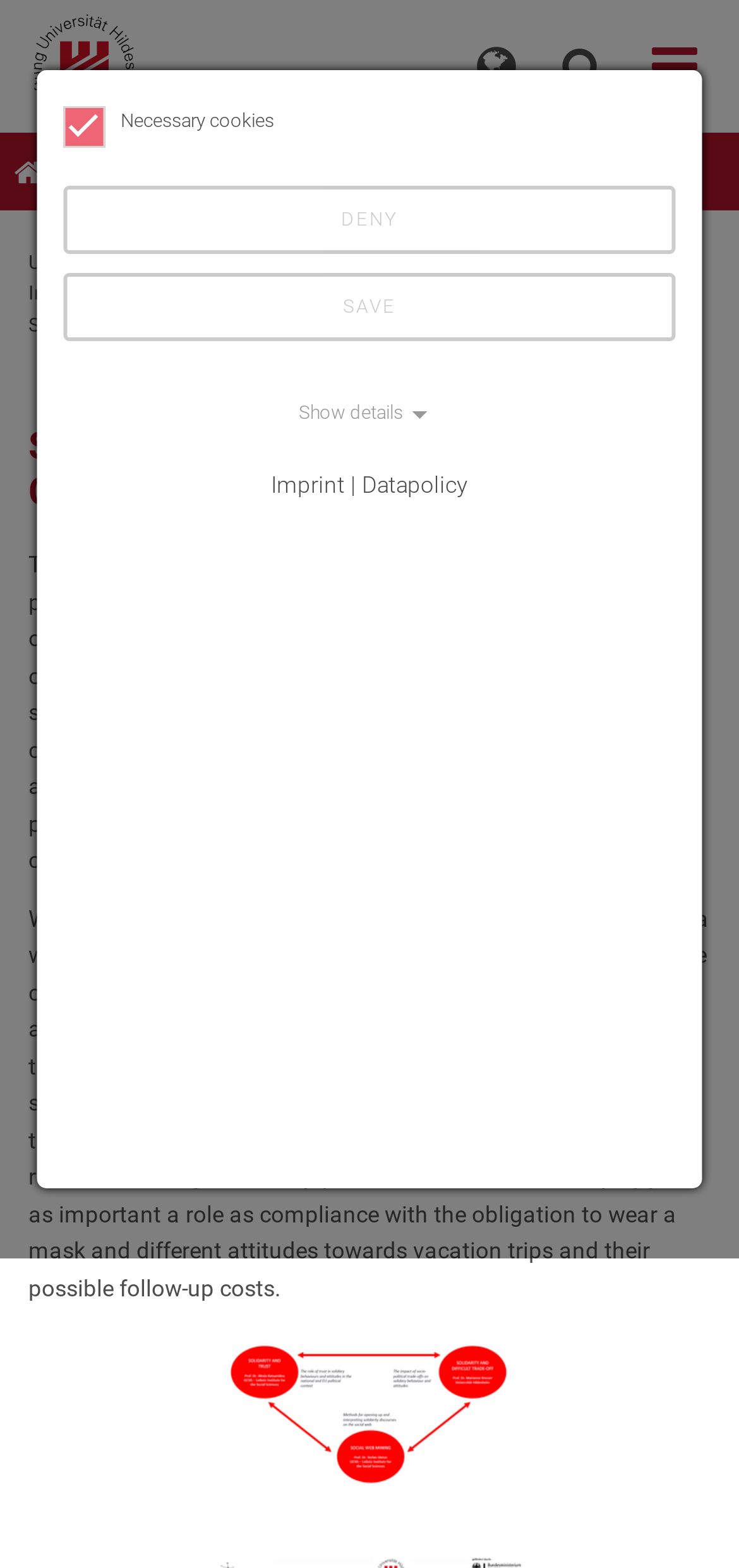Given the element description Open menu, identify the bounding box coordinates for the UI element on the webpage screenshot. The format should be (top-left x, top-left y, bottom-right x, bottom-right y), with values between 0 and 1.

[0.877, 0.021, 0.949, 0.076]